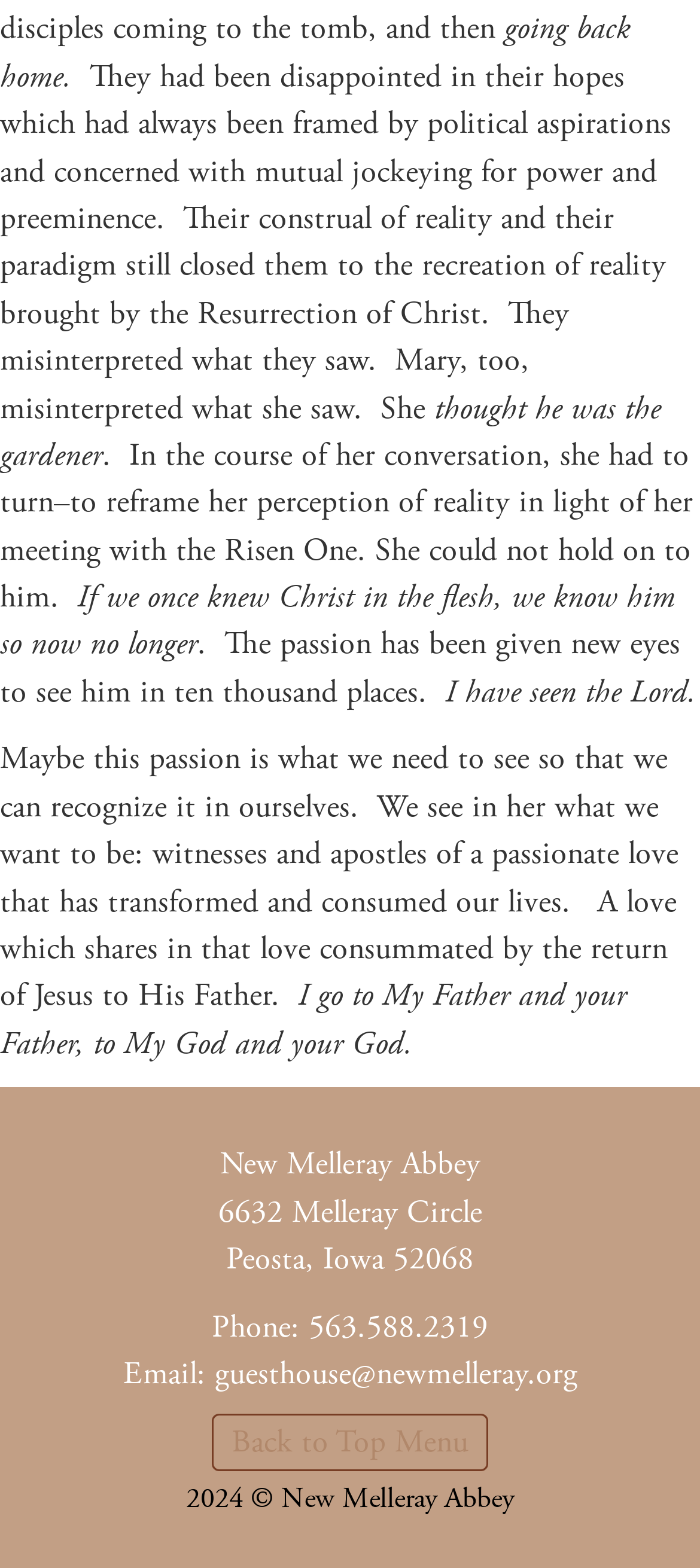Use a single word or phrase to answer the question: What is the name of the abbey?

New Melleray Abbey